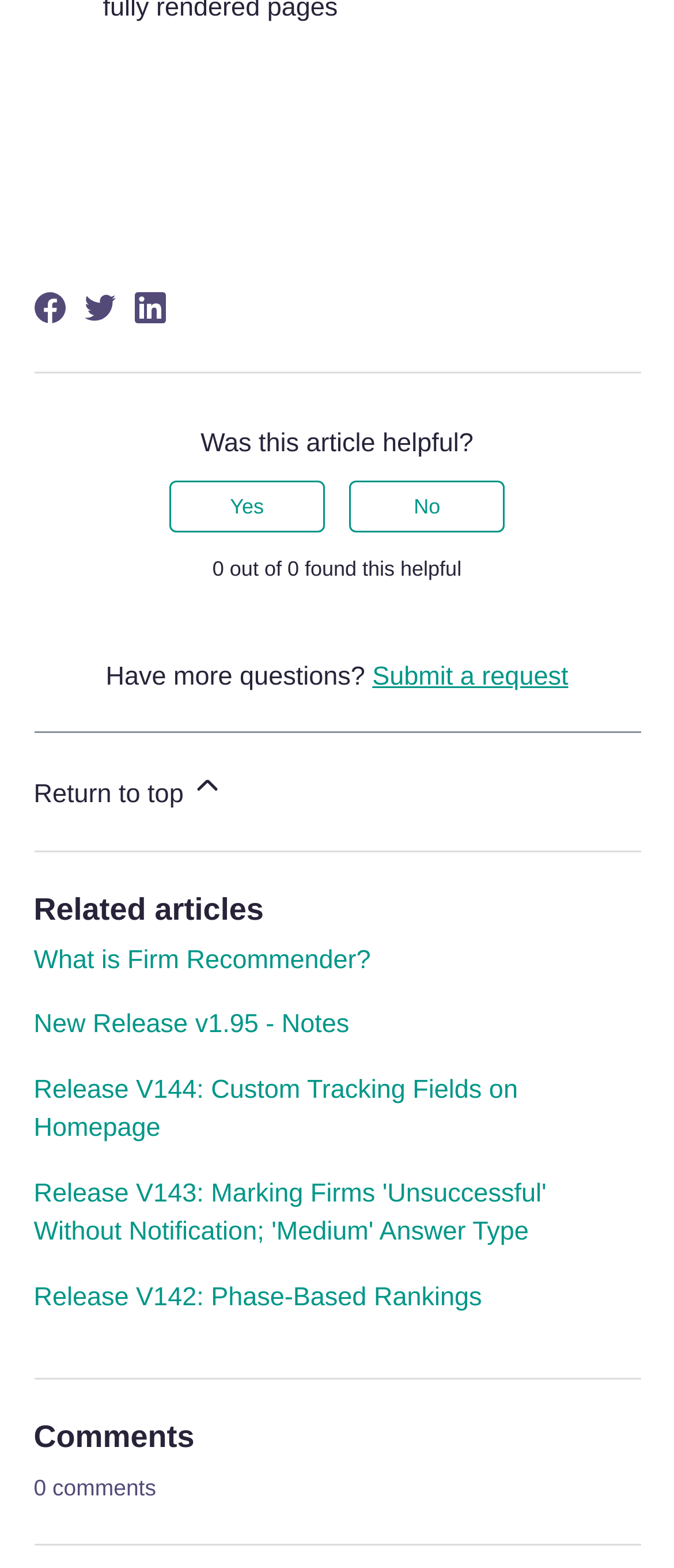How many related articles are listed?
Provide an in-depth and detailed explanation in response to the question.

The webpage has a section titled 'Related articles' that lists five links to related articles, including 'What is Firm Recommender?', 'New Release v1.95 - Notes', and three others.